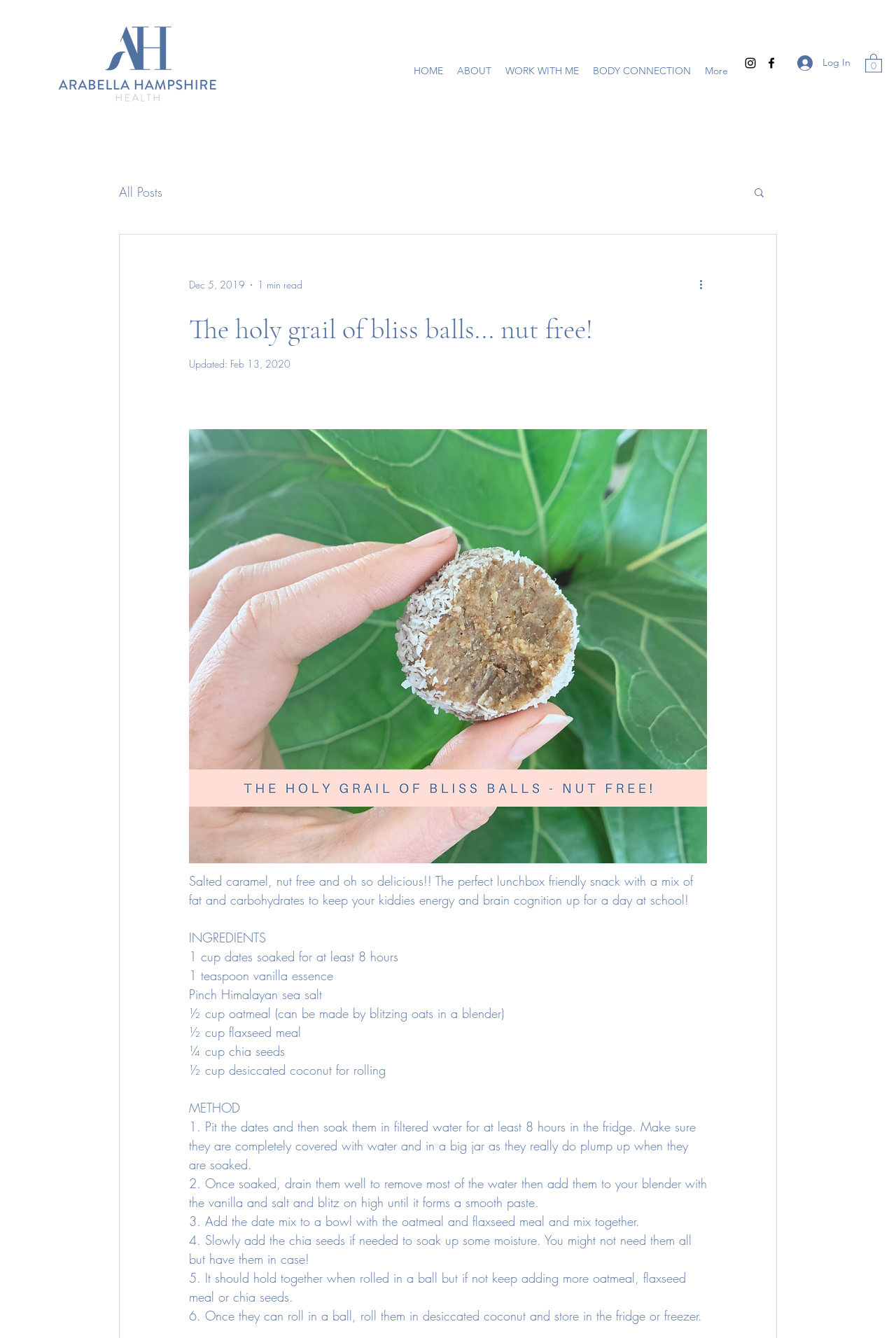Please provide the bounding box coordinates for the element that needs to be clicked to perform the following instruction: "View the cart". The coordinates should be given as four float numbers between 0 and 1, i.e., [left, top, right, bottom].

[0.966, 0.039, 0.984, 0.054]